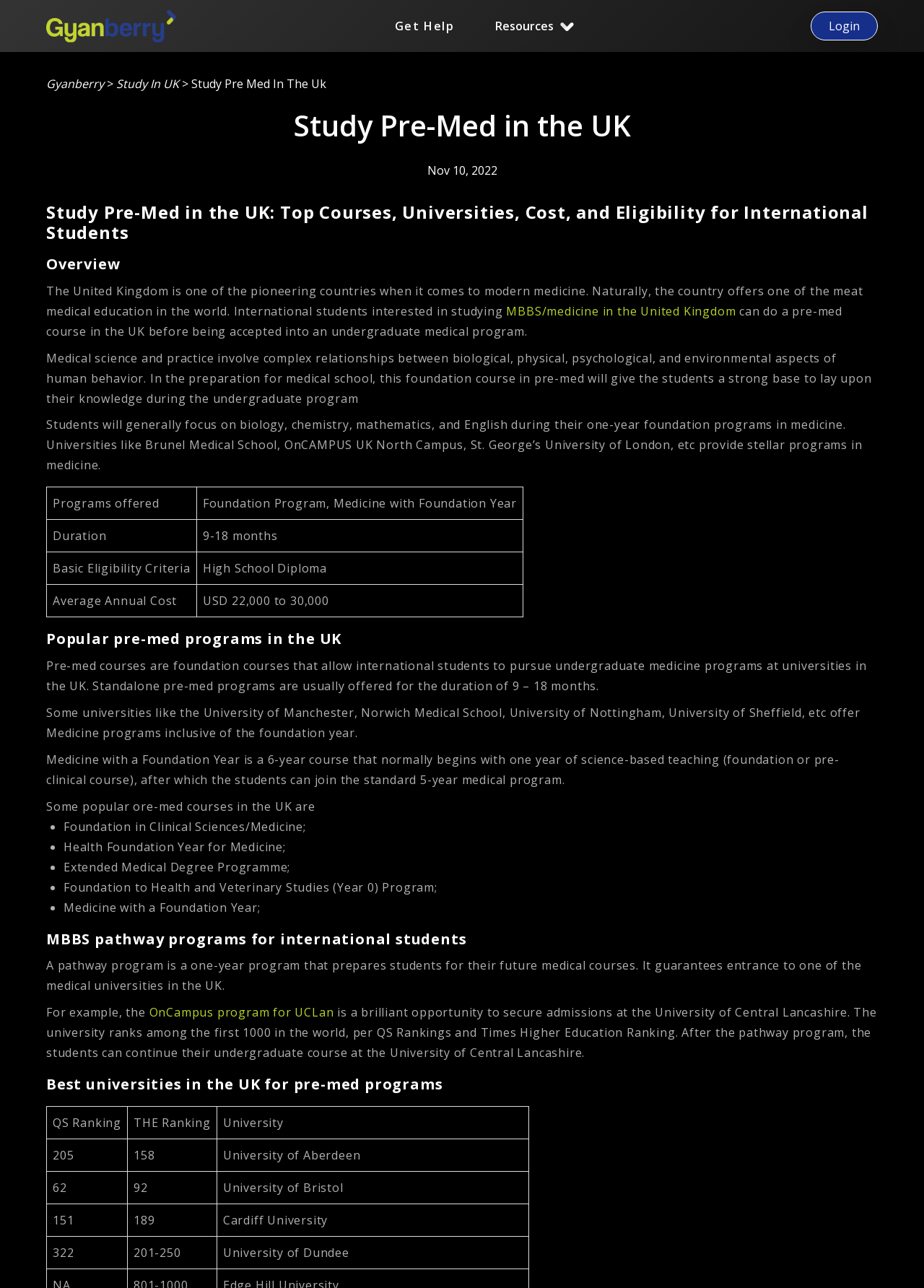Locate the bounding box of the user interface element based on this description: "Study in UK".

[0.123, 0.059, 0.197, 0.071]